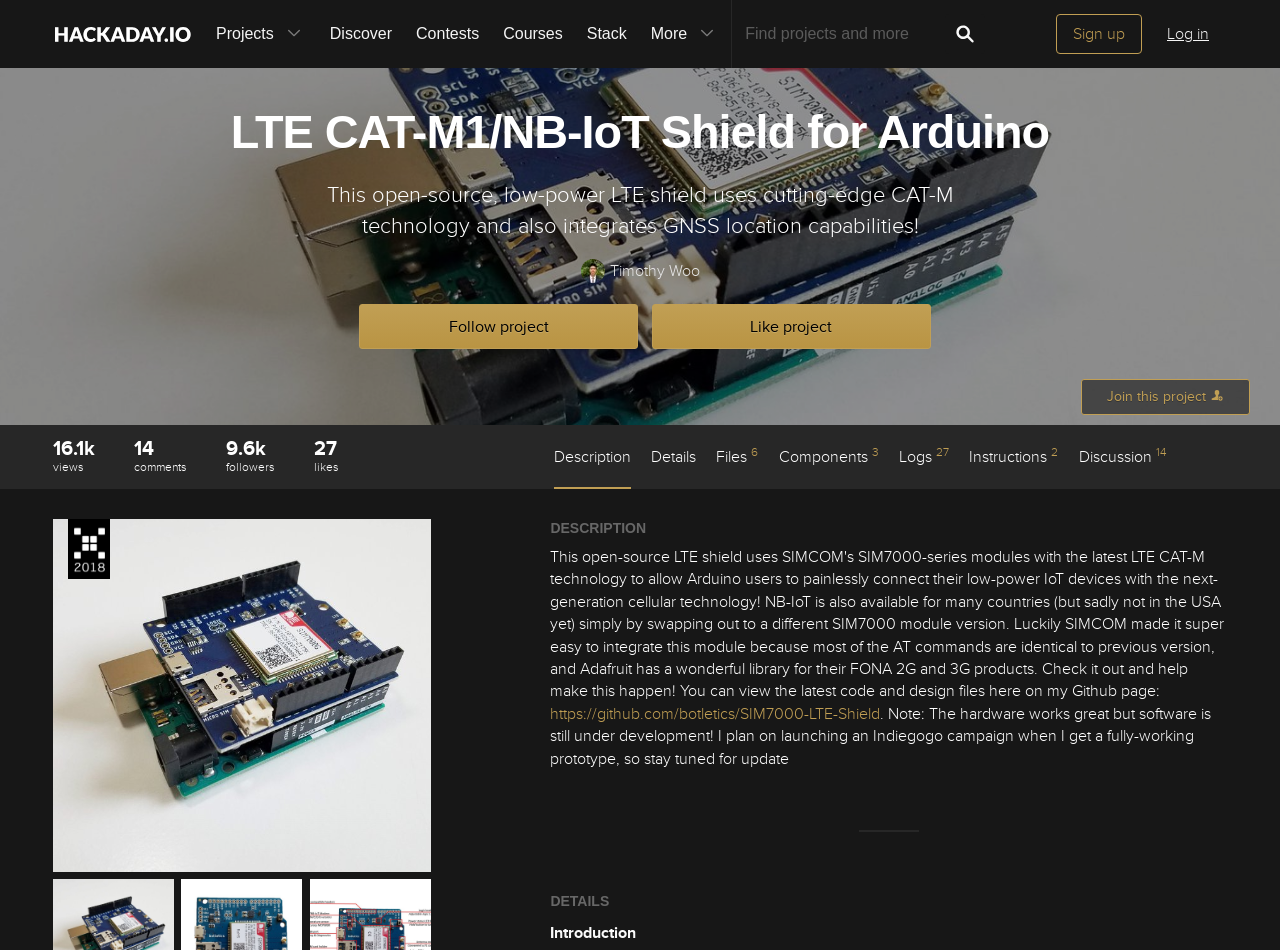Locate the UI element that matches the description https://github.com/botletics/SIM7000-LTE-Shield in the webpage screenshot. Return the bounding box coordinates in the format (top-left x, top-left y, bottom-right x, bottom-right y), with values ranging from 0 to 1.

[0.43, 0.741, 0.688, 0.762]